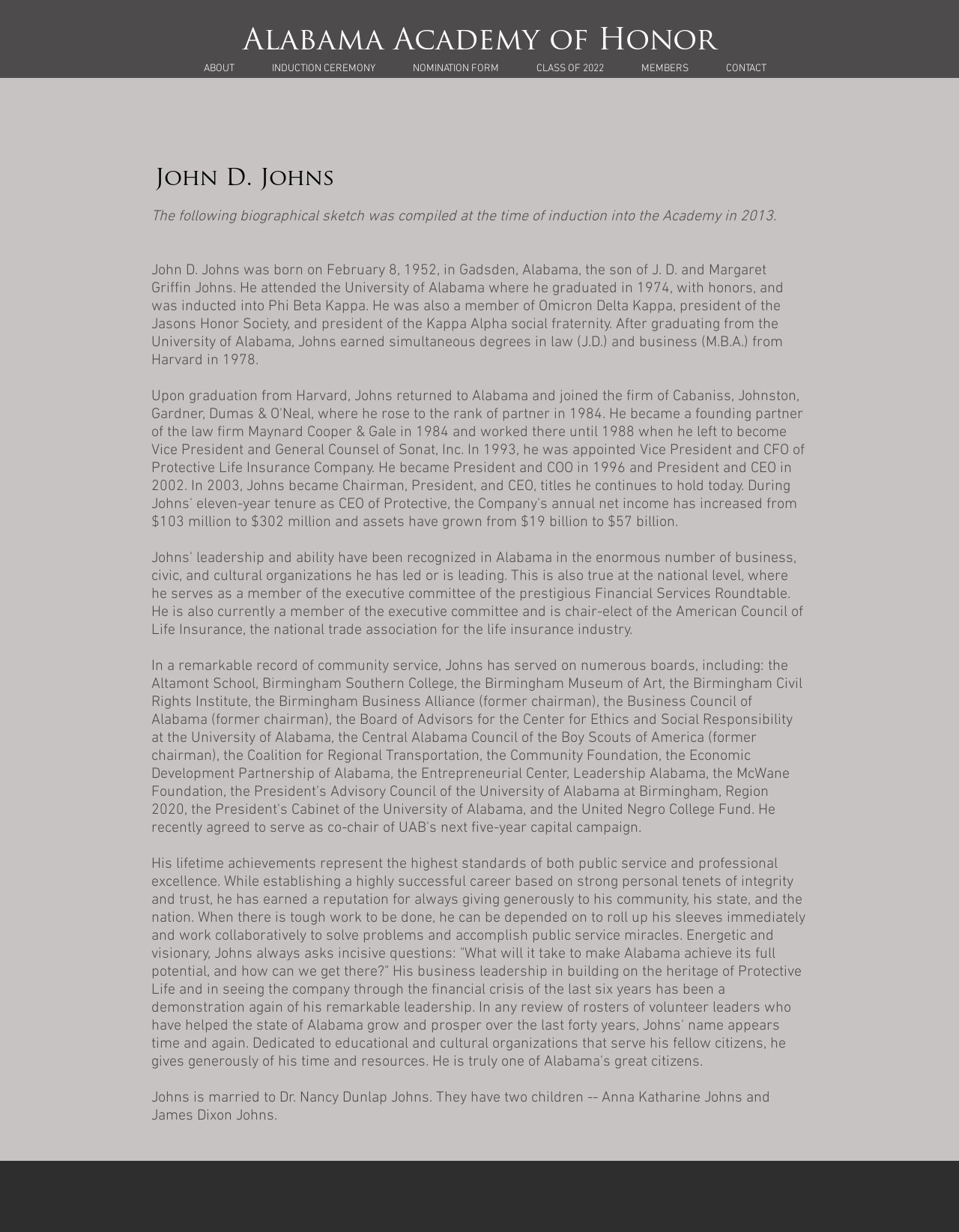Please provide a one-word or phrase answer to the question: 
What is the name of the social fraternity that John D. Johns was a part of?

Kappa Alpha